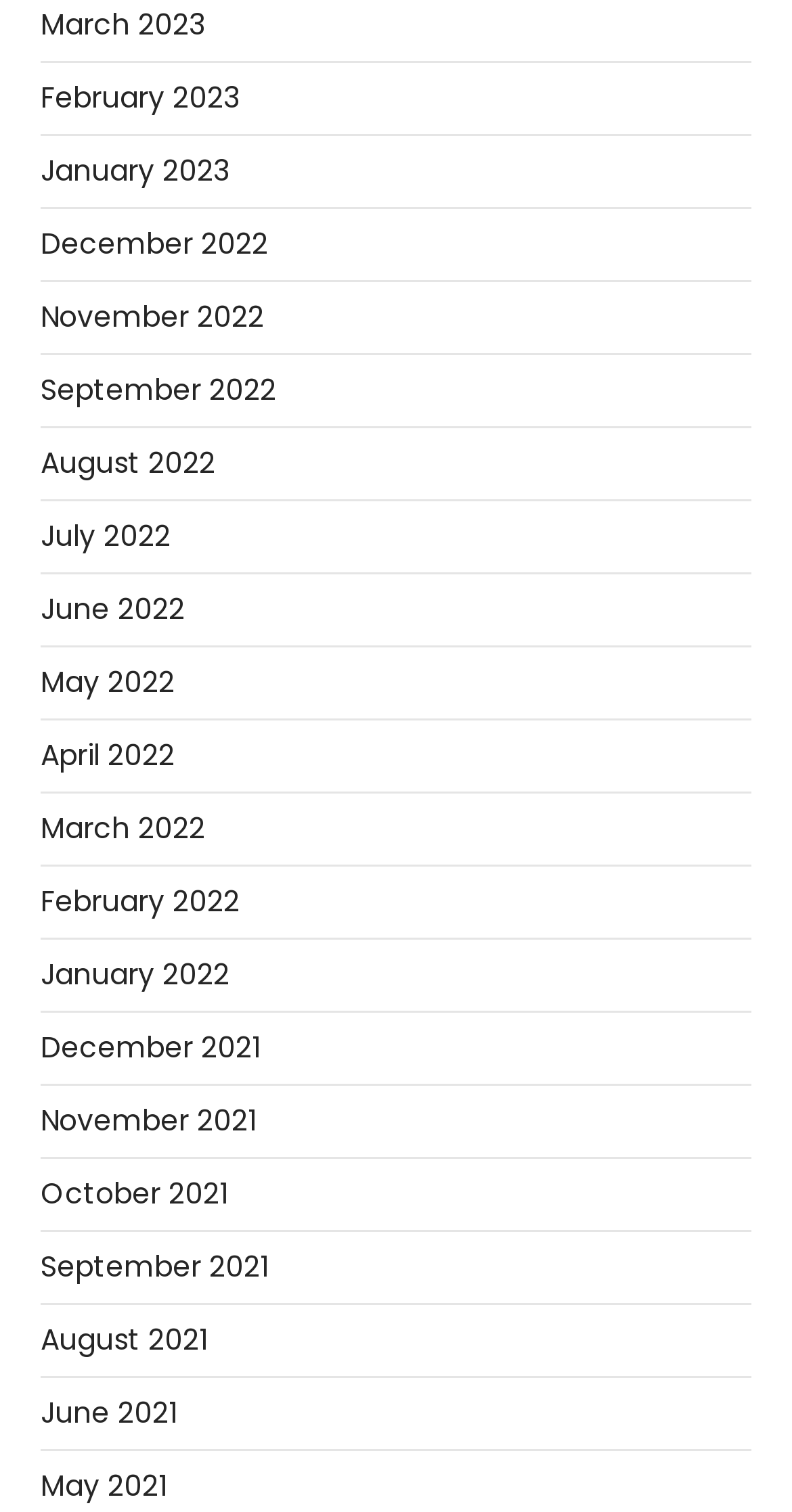Kindly determine the bounding box coordinates for the area that needs to be clicked to execute this instruction: "View May 2021".

[0.051, 0.969, 0.21, 0.996]